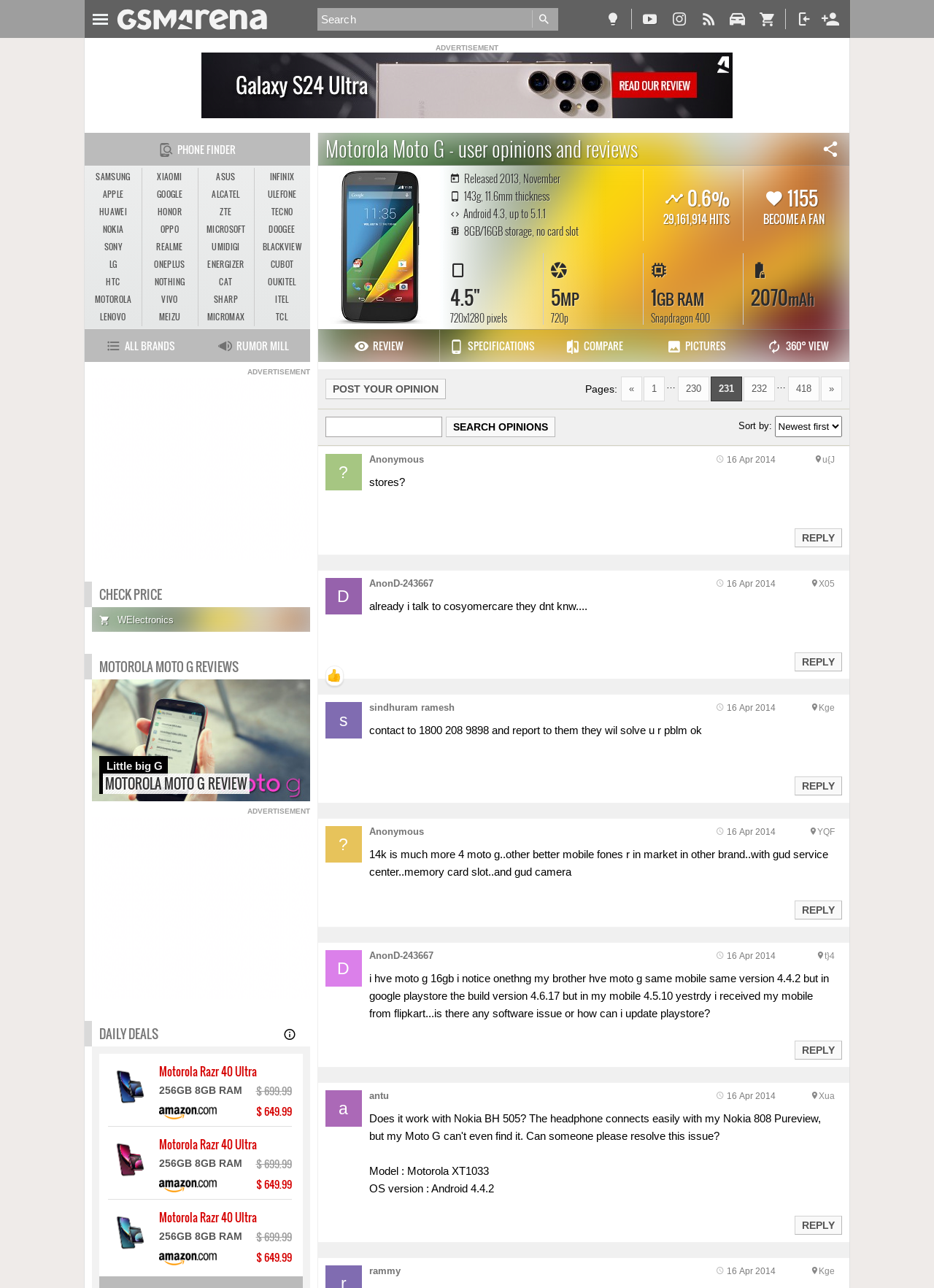Please mark the clickable region by giving the bounding box coordinates needed to complete this instruction: "Reply to this post".

[0.851, 0.413, 0.9, 0.422]